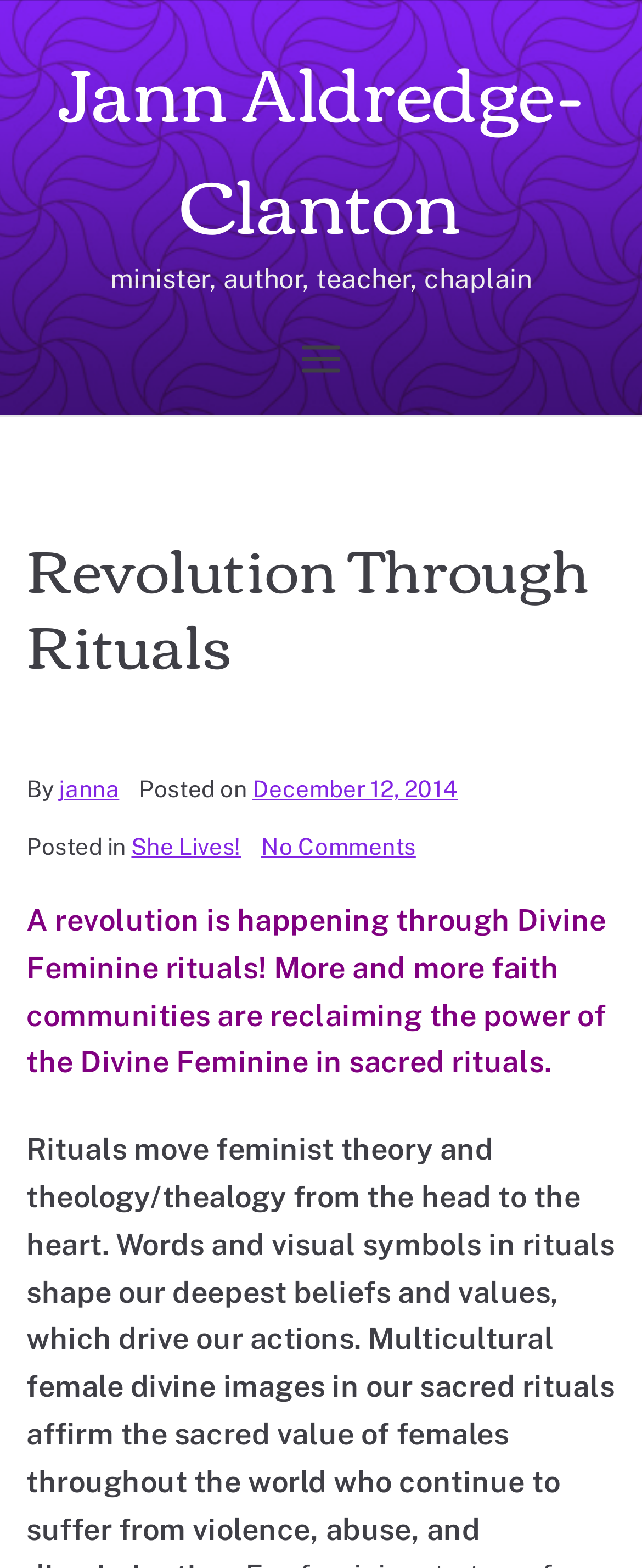Using details from the image, please answer the following question comprehensively:
What is the name of the primary menu button?

I found the name of the primary menu button by looking at the top-right section of the webpage, where there is a button with the text 'Primary Menu'.